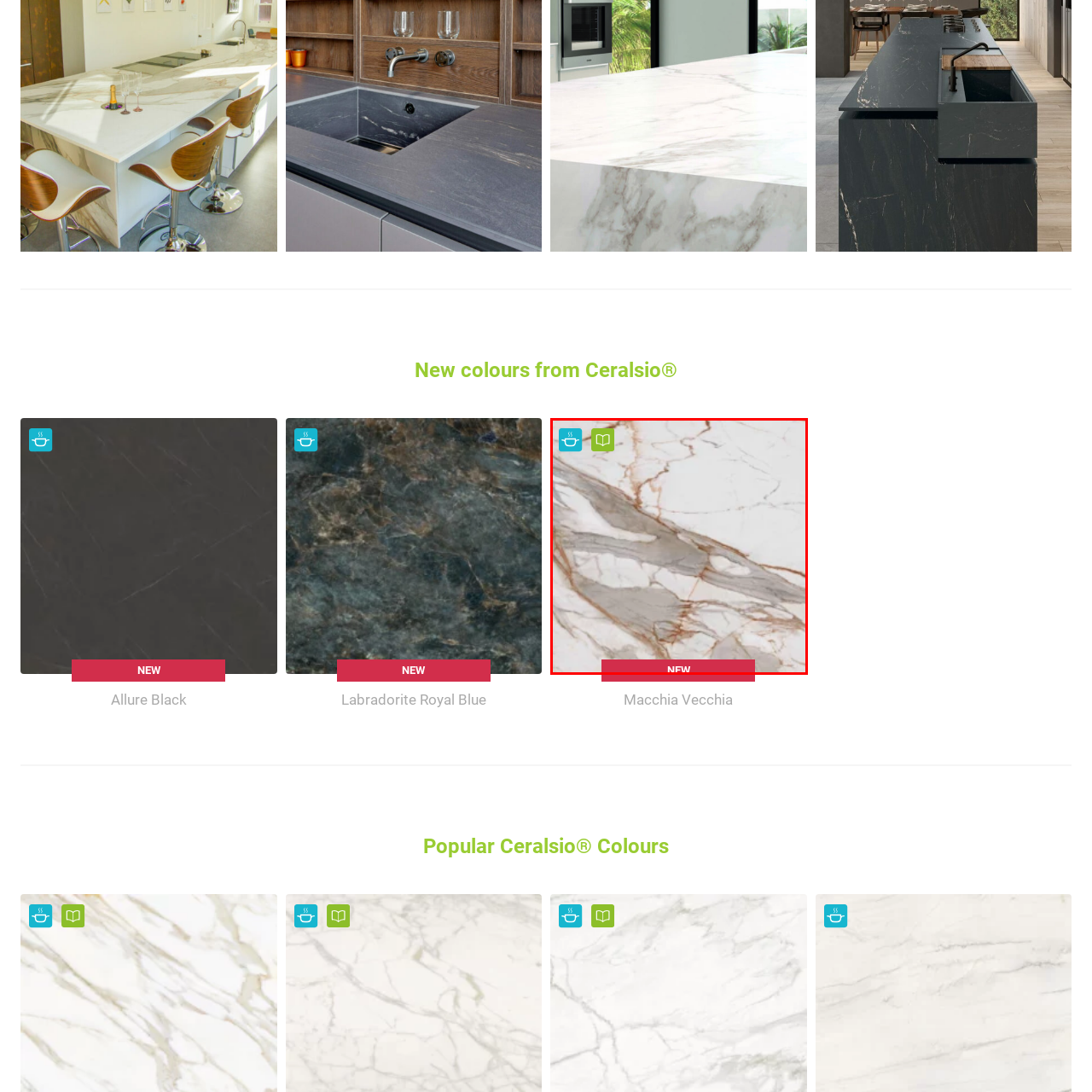Explain comprehensively what is shown in the image marked by the red outline.

This image features the beautiful Macchia Vecchia Worktop by Ceralsio, showcasing a stunning marble surface. The design includes elegant gray and white veining, interspersed with striking hints of warm reddish-brown, creating a sophisticated and modern aesthetic. The worktop is labeled as "NEW," highlighting its recent introduction to the collection. In the foreground, there are two icons: a shopping cart and a book, suggesting options for purchasing or learning more about the product. This worktop is designed to be suitable for kitchens, blending functionality with style, perfect for contemporary interior design.